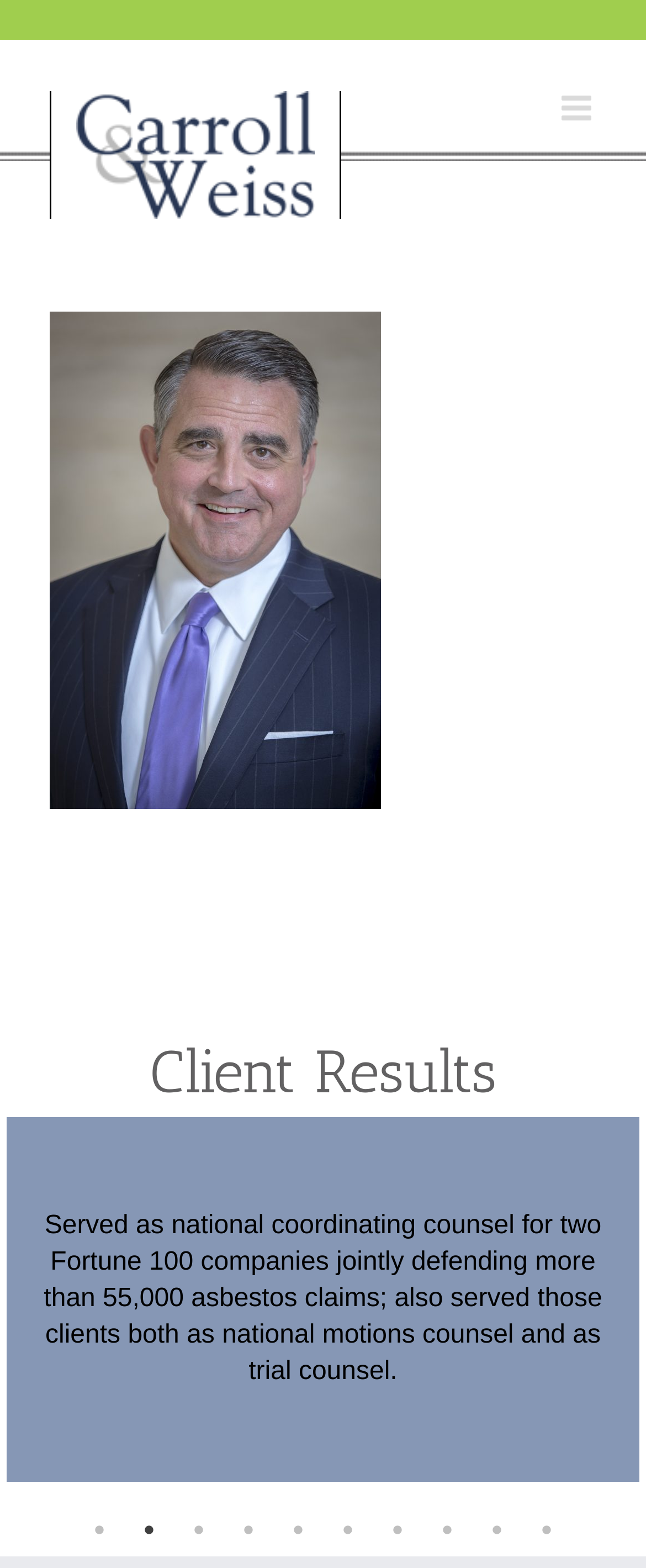Respond with a single word or short phrase to the following question: 
Is there a mobile menu?

Yes